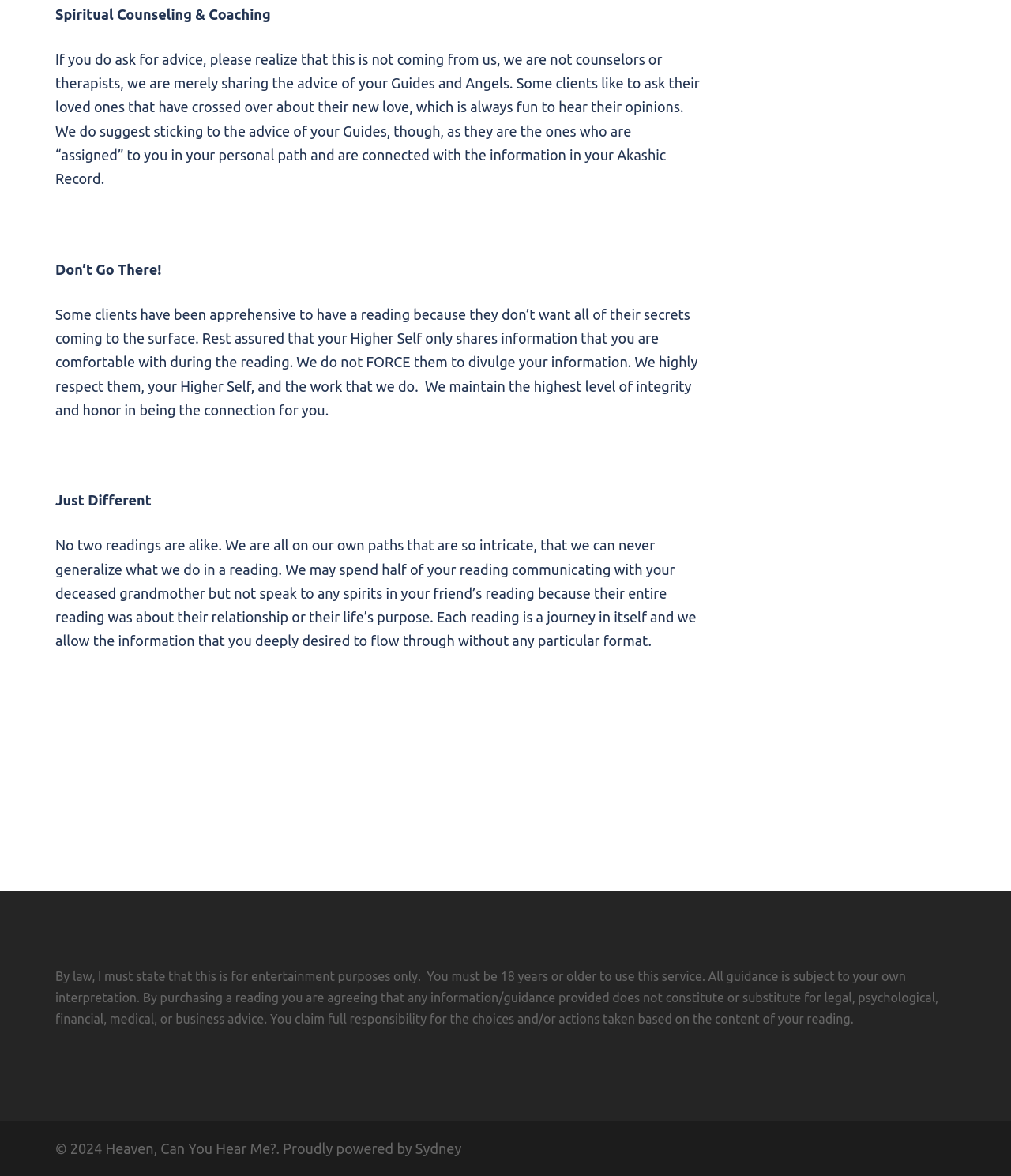Based on the visual content of the image, answer the question thoroughly: What is the purpose of the spiritual counseling?

Based on the text, the spiritual counseling is not coming from the counselors or therapists, but rather from the Guides and Angels. The purpose is to provide guidance and advice from a spiritual perspective, with the Guides being 'assigned' to the individual and connected to their Akashic Record.